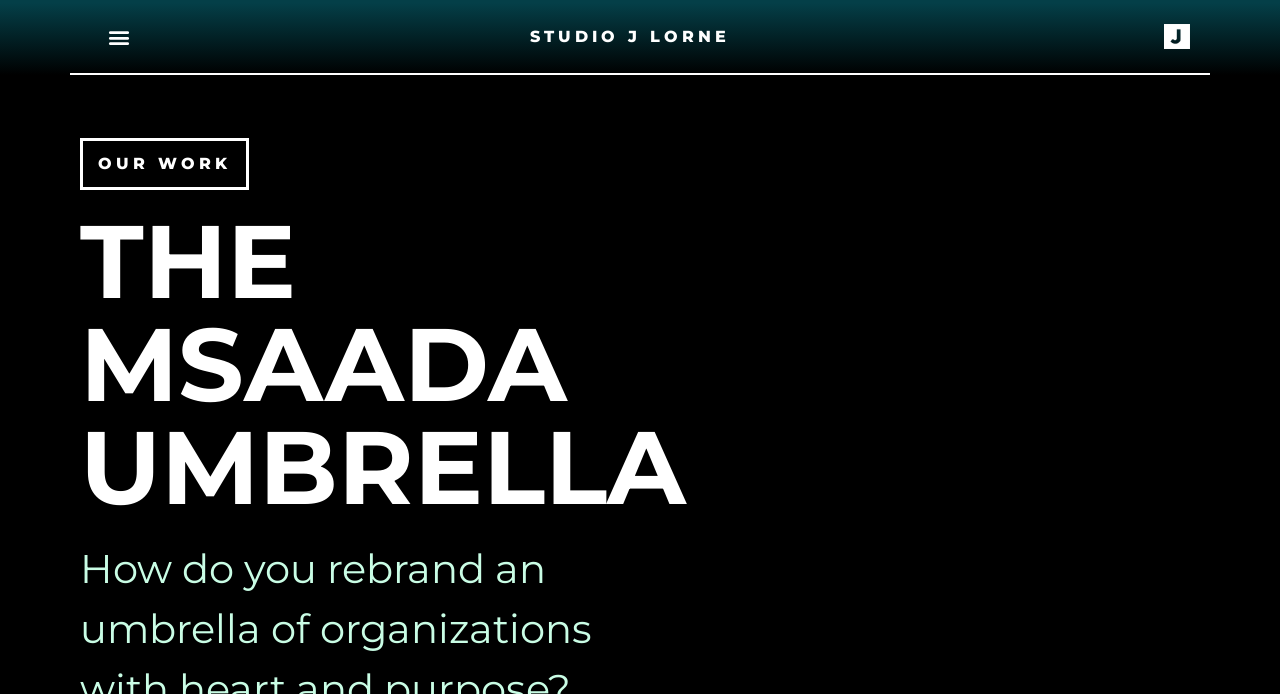Locate the bounding box coordinates of the UI element described by: "Menu". The bounding box coordinates should consist of four float numbers between 0 and 1, i.e., [left, top, right, bottom].

[0.08, 0.029, 0.105, 0.076]